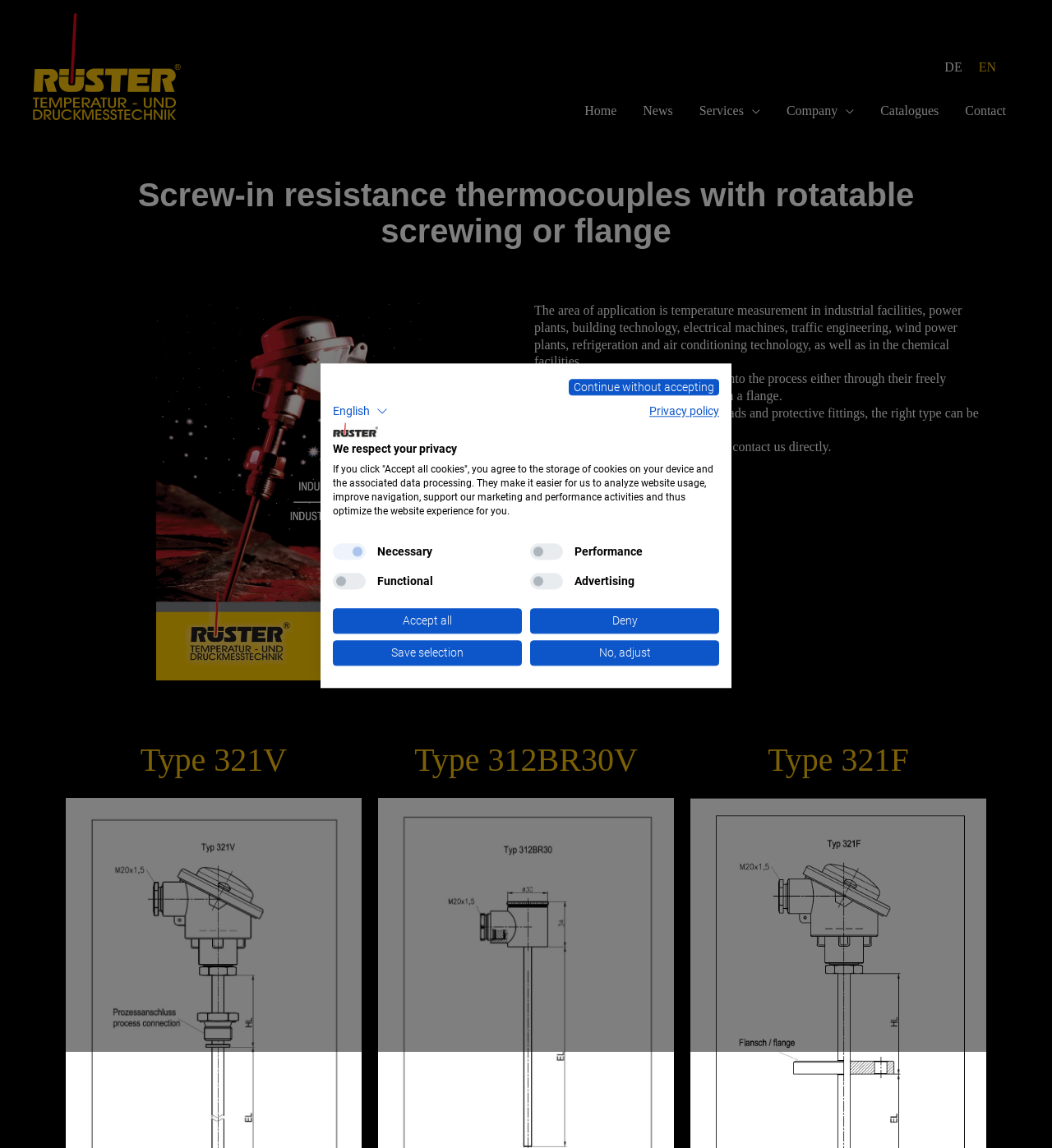How many types of thermocouples are mentioned on this page?
From the screenshot, supply a one-word or short-phrase answer.

Three